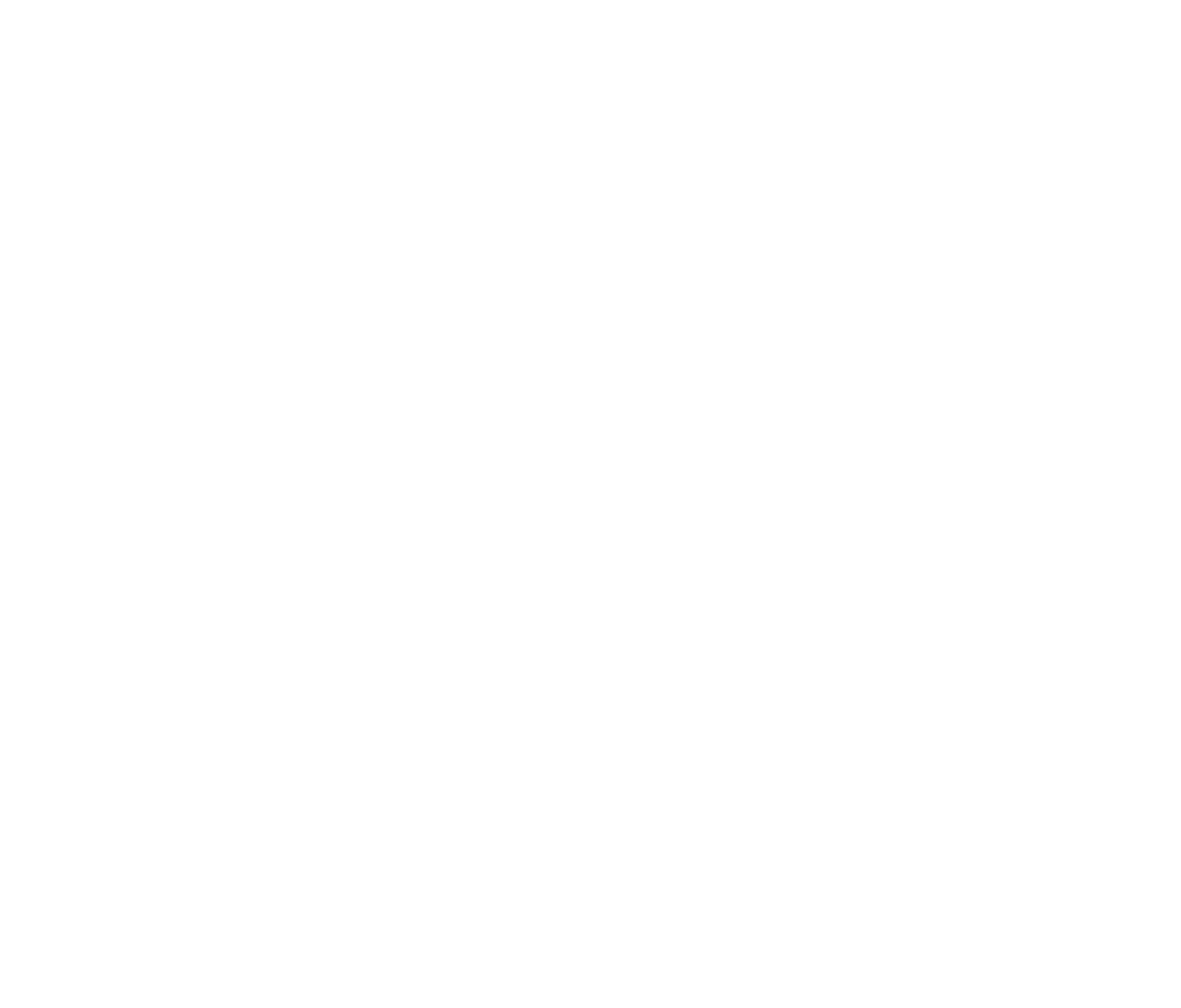Determine the bounding box coordinates for the HTML element mentioned in the following description: "title="The Business Times"". The coordinates should be a list of four floats ranging from 0 to 1, represented as [left, top, right, bottom].

[0.041, 0.037, 0.189, 0.054]